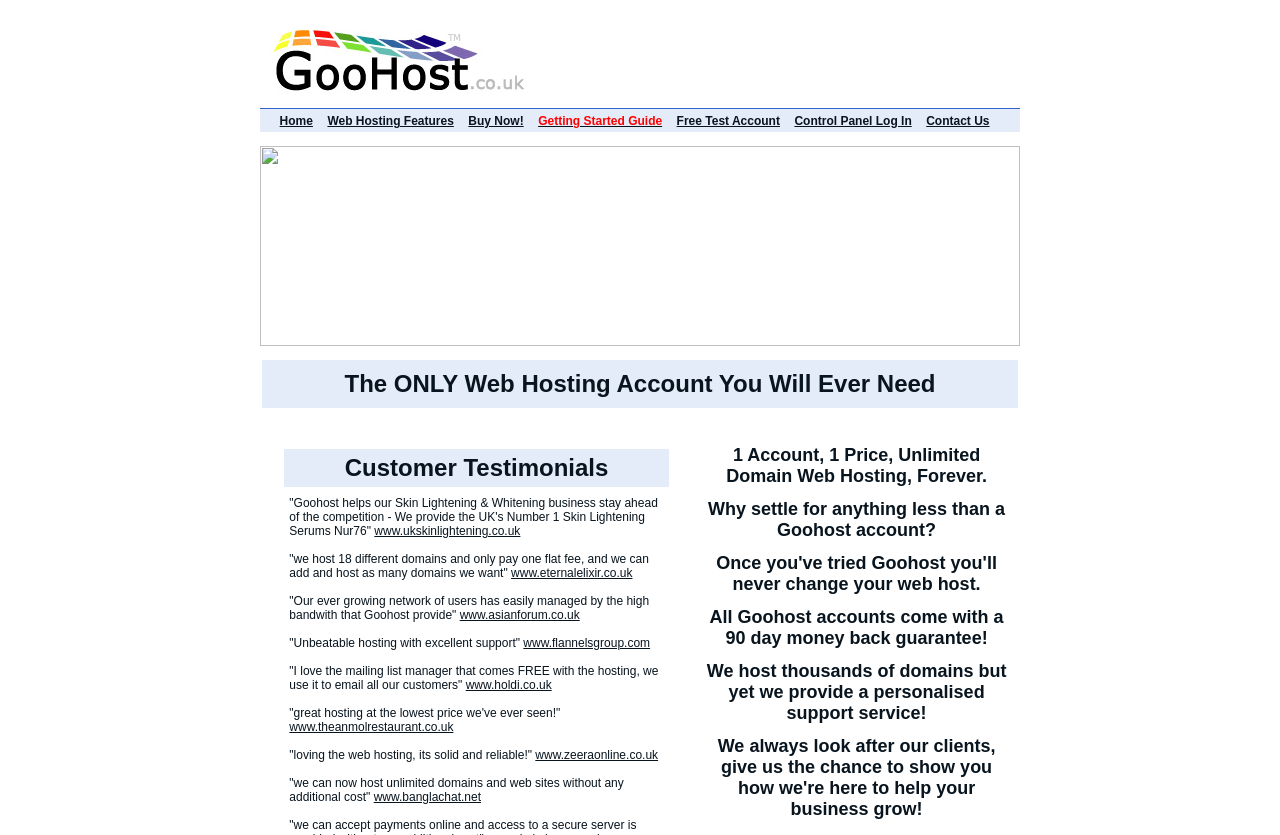Please analyze the image and provide a thorough answer to the question:
What is the tone of the customer testimonials on this webpage?

The customer testimonials on the webpage are overwhelmingly positive, with users expressing satisfaction and appreciation for the web hosting service, indicating a high level of customer satisfaction.